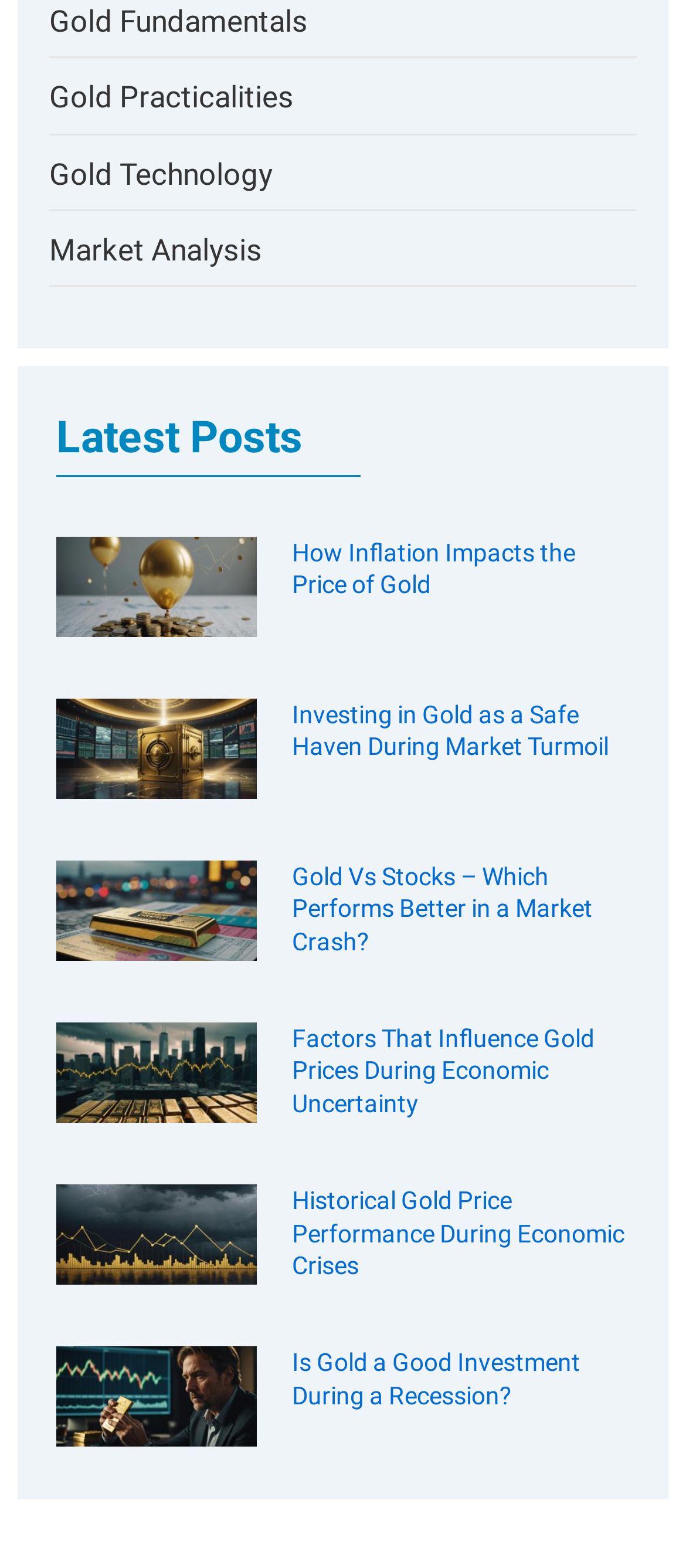What is the common theme among the articles?
Using the image, answer in one word or phrase.

Gold investment